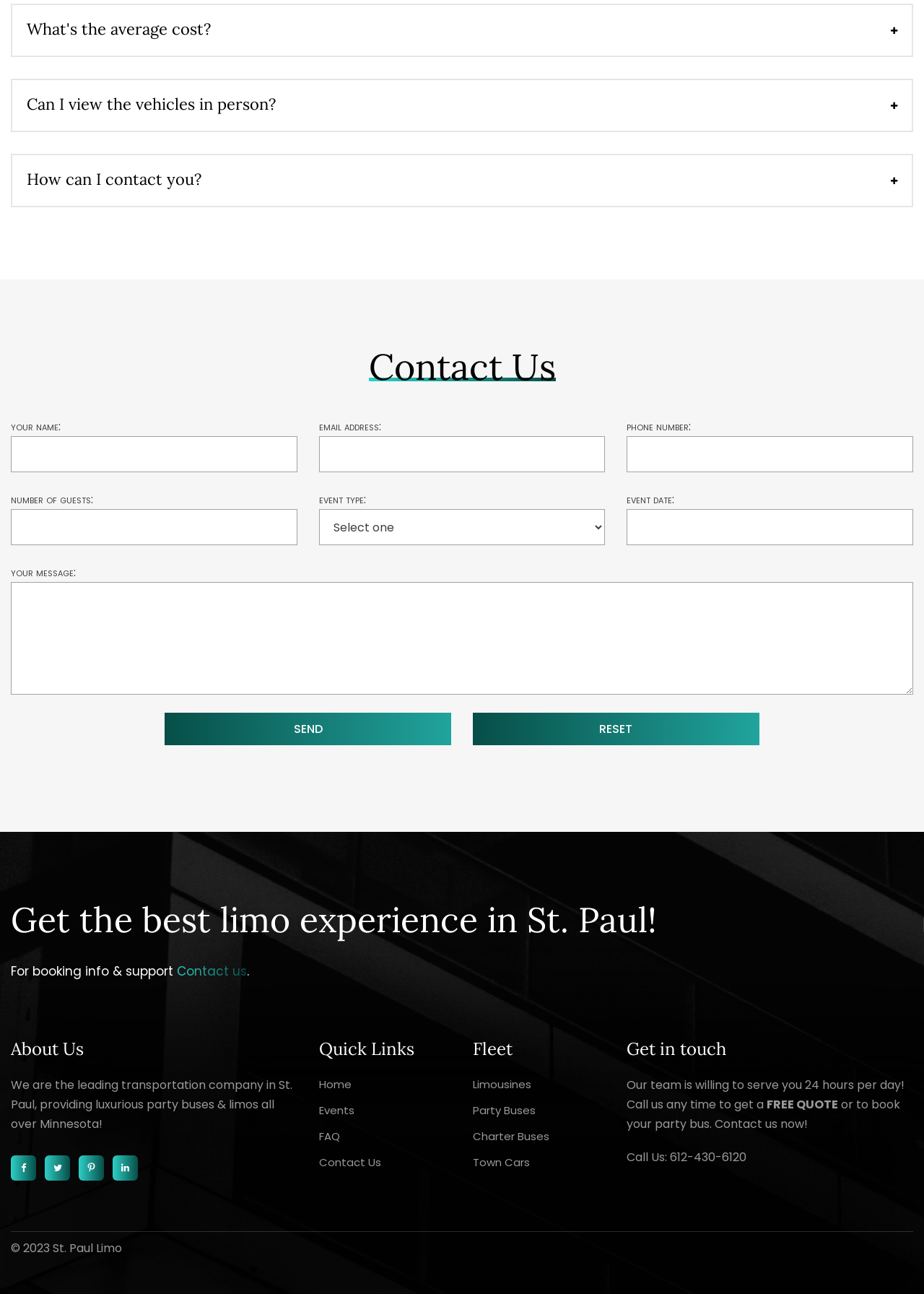What type of event can be booked through this website?
Please respond to the question with a detailed and informative answer.

The website mentions 'event type:' and provides a combobox to select the type of event. Additionally, the website has links to 'Limousines', 'Party Buses', and 'Charter Buses' under the 'Fleet' heading, suggesting that these types of vehicles can be booked for events.